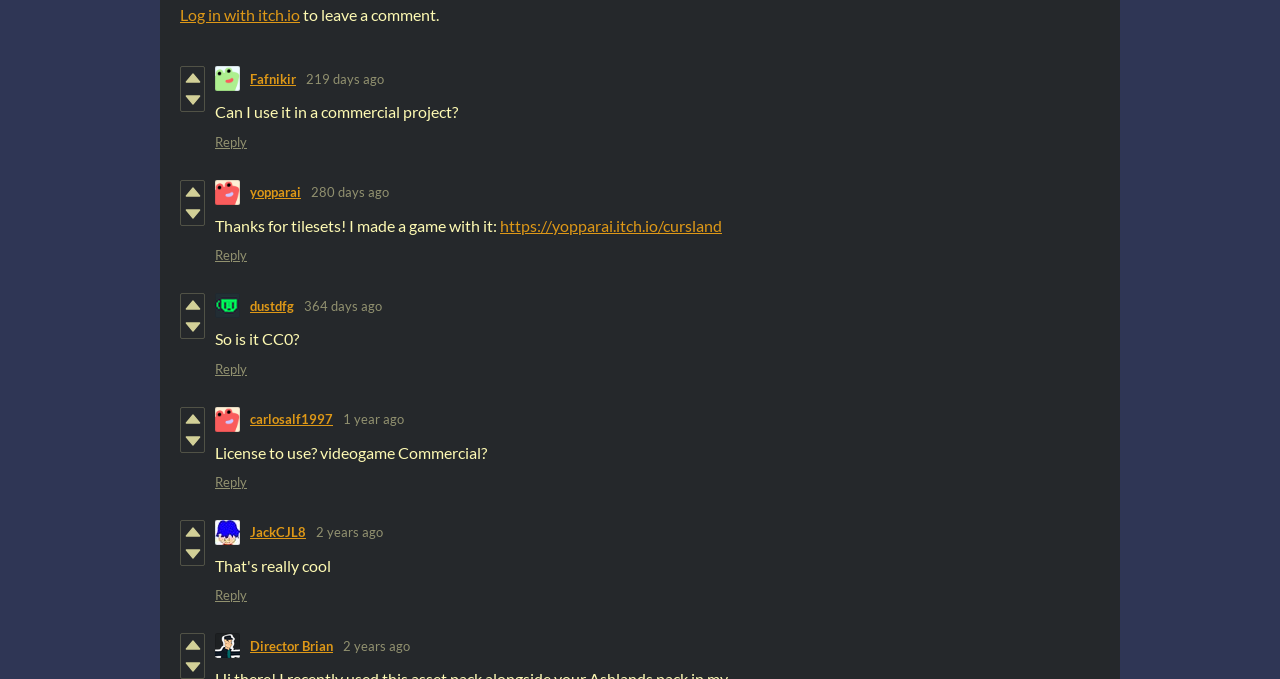Bounding box coordinates are specified in the format (top-left x, top-left y, bottom-right x, bottom-right y). All values are floating point numbers bounded between 0 and 1. Please provide the bounding box coordinate of the region this sentence describes: dustdfg

[0.195, 0.438, 0.23, 0.462]